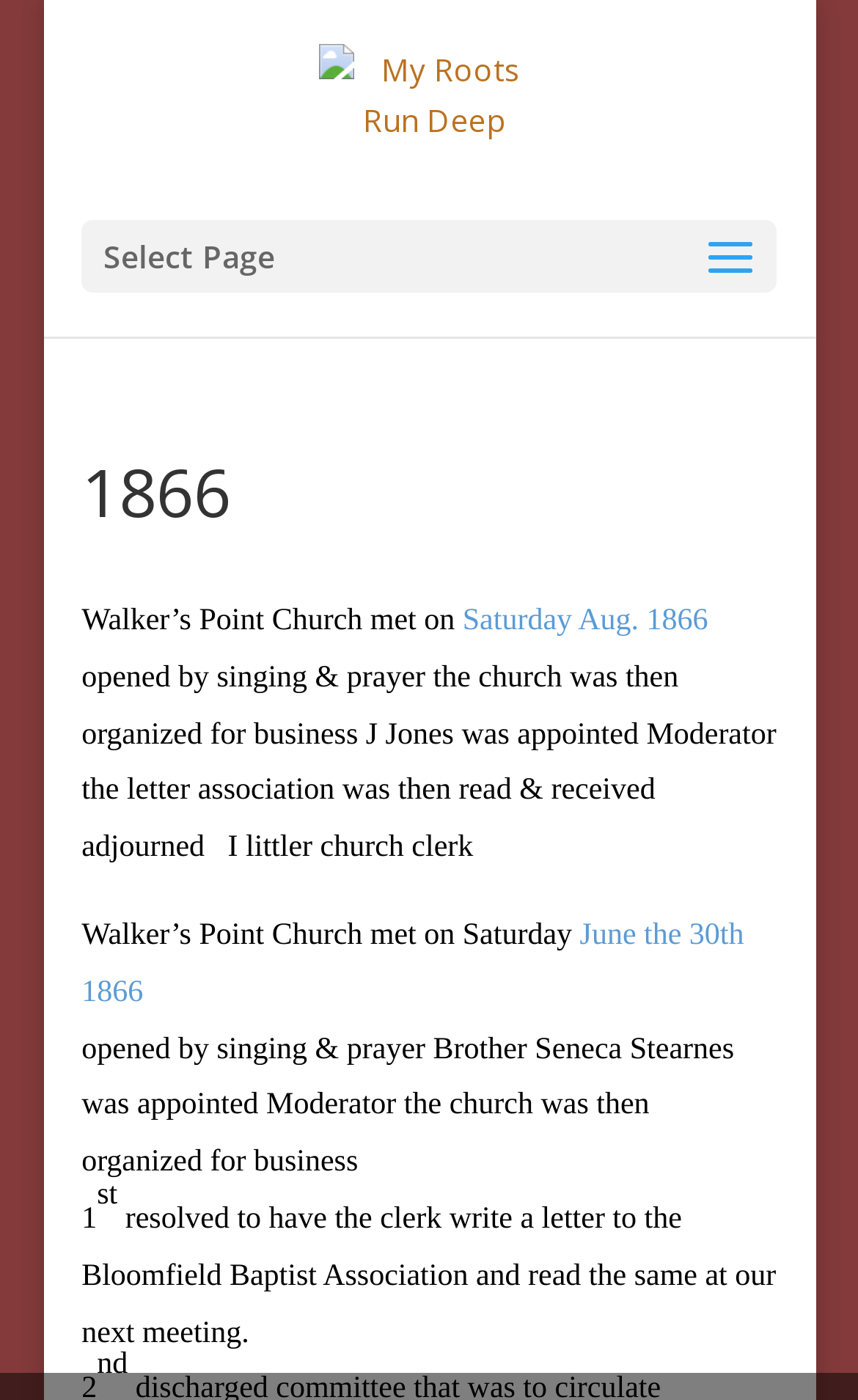Using the information in the image, could you please answer the following question in detail:
What was the task assigned to the clerk?

In element [318], I found the text 'resolved to have the clerk write a letter to the Bloomfield Baptist Association', which indicates that the clerk was assigned to write a letter.